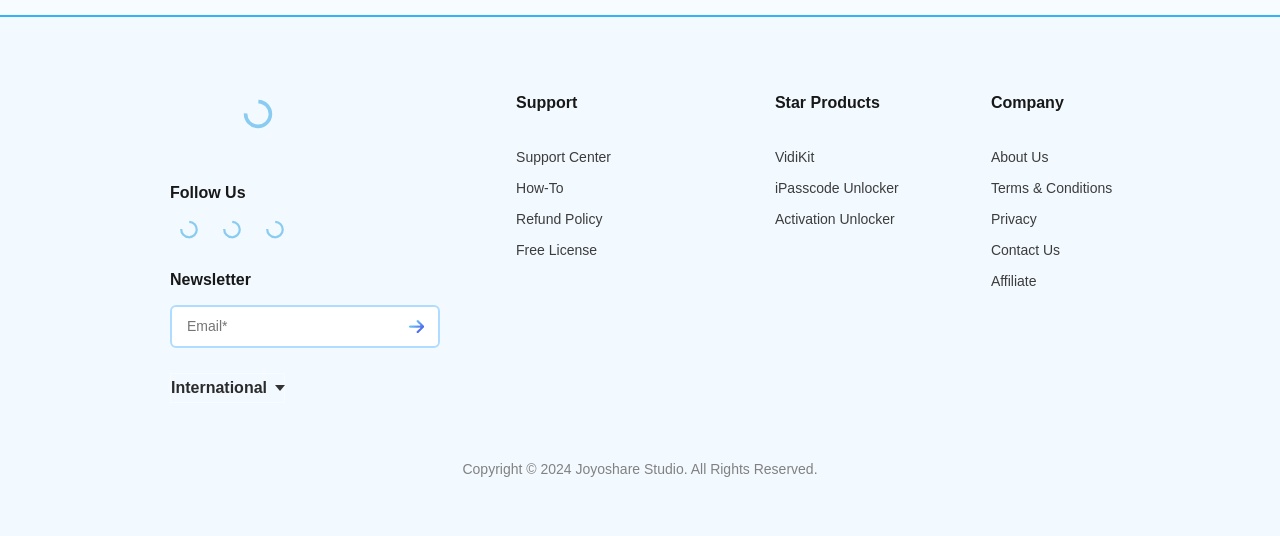Identify the bounding box coordinates of the clickable region to carry out the given instruction: "Subscribe to the newsletter".

[0.309, 0.574, 0.341, 0.643]